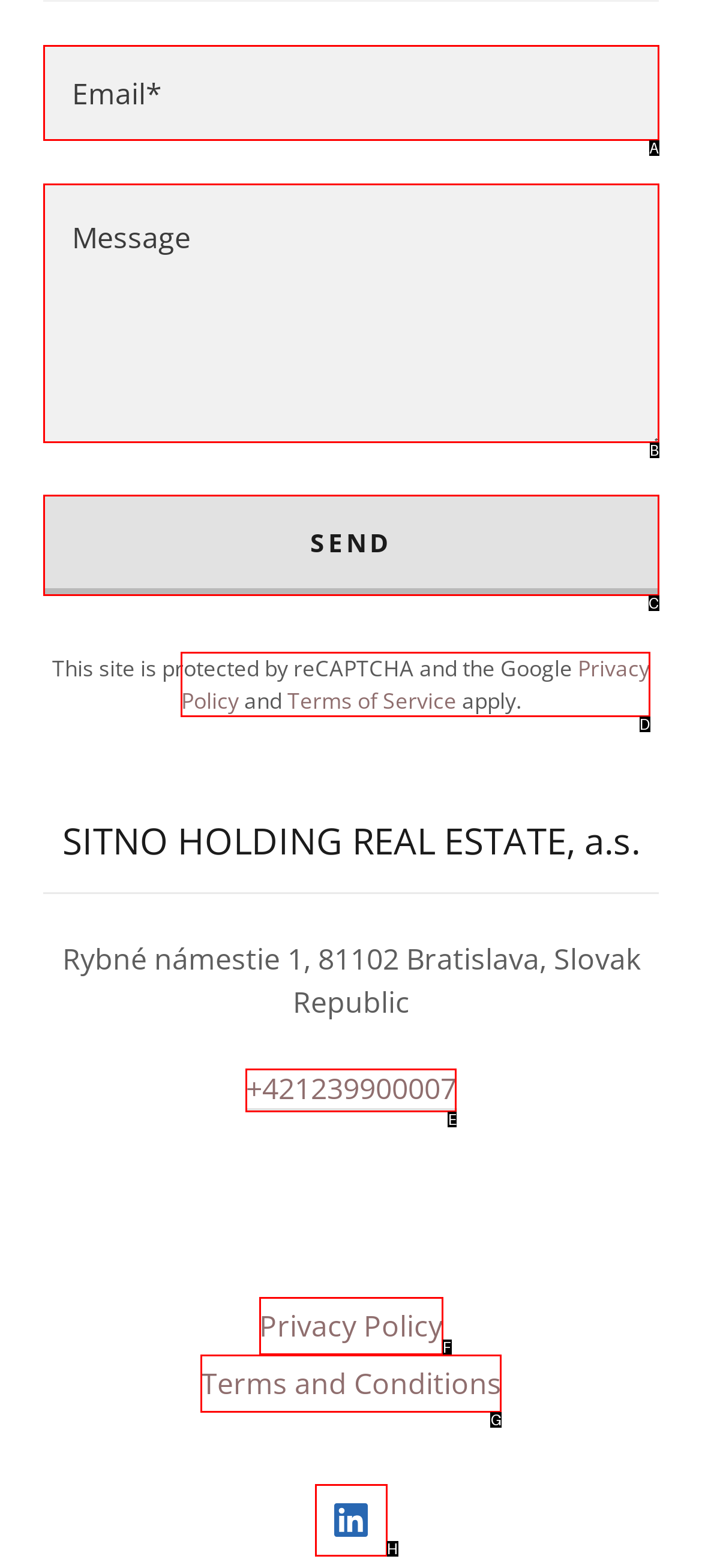Determine the appropriate lettered choice for the task: Visit the alumni page. Reply with the correct letter.

None